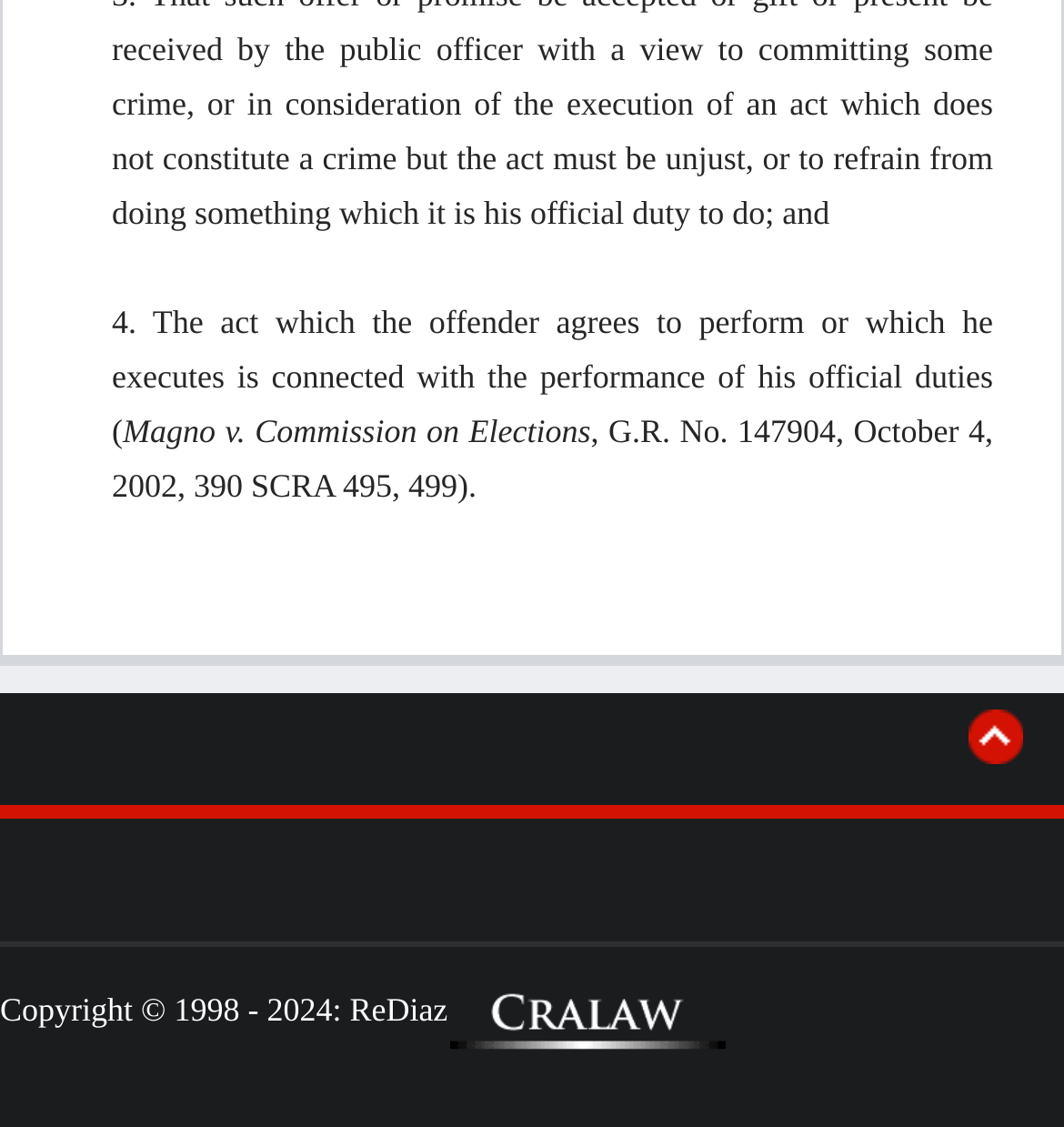What is the name of the powered by?
Please ensure your answer is as detailed and informative as possible.

I found the name of the powered by by looking at the link element with the OCR text 'Powered by: ReDiaz!' and the image element with the same OCR text, both of which are part of the Root Element.